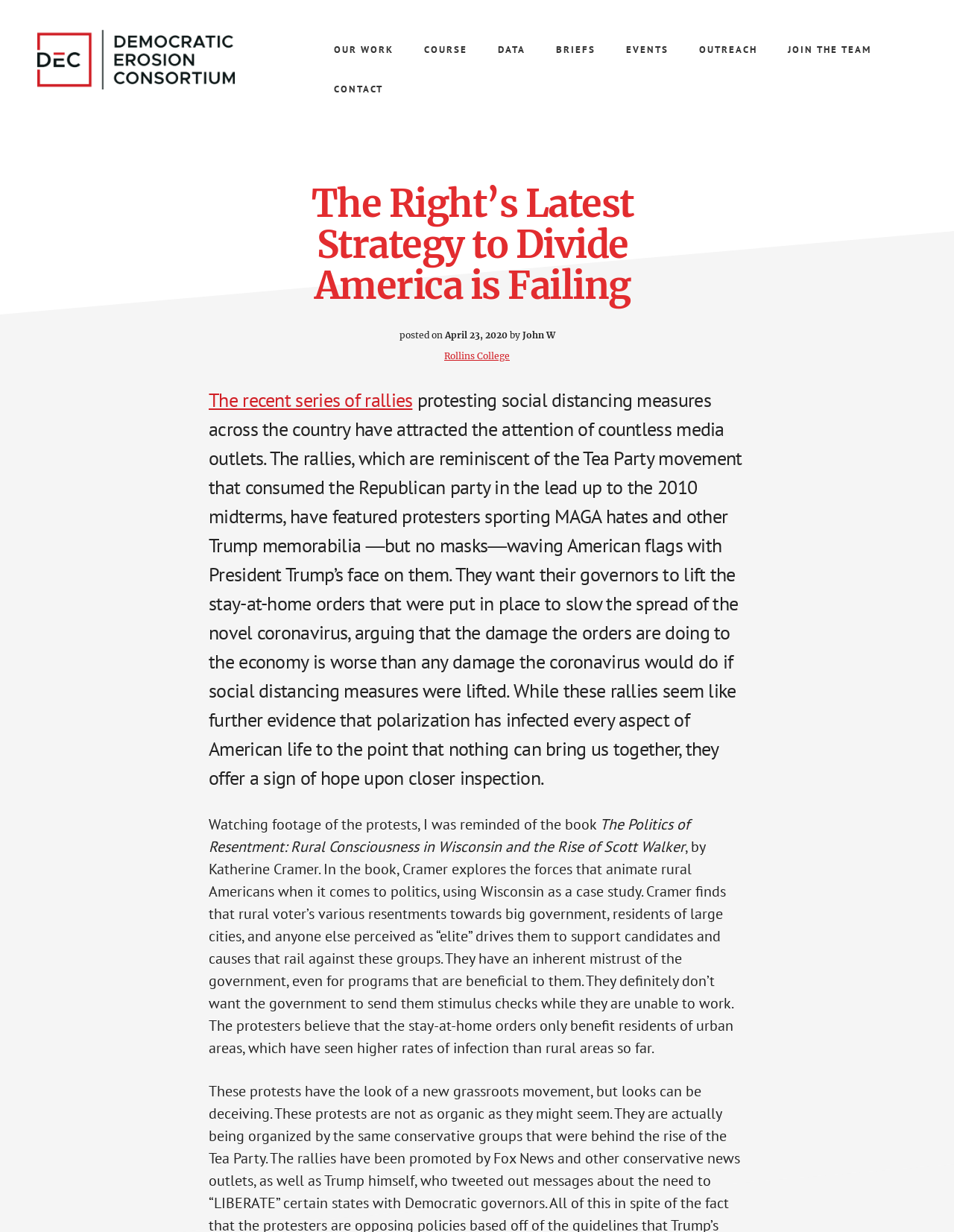Produce an elaborate caption capturing the essence of the webpage.

The webpage appears to be an article or blog post from a research, teaching, and policy collaboration called "Democratic Erosion". At the top, there is a link to skip to the content, followed by the title "The Right's Latest Strategy to Divide America is Failing" and a subtitle "a research, teaching, & policy collaboration". 

Below the title, there is a navigation menu with links to "OUR WORK", "COURSE", "DATA", "BRIEFS", "EVENTS", "OUTREACH", "JOIN THE TEAM", and "CONTACT". 

The main content of the article is divided into sections. The first section has a heading "The Right’s Latest Strategy to Divide America is Failing" and is followed by the date "April 23, 2020" and the author's name "John W". 

The article then begins with a link to "Rollins College" and a passage of text discussing recent rallies protesting social distancing measures across the country. The passage describes the protesters, their demands, and their motivations. 

The article continues with another section of text, which discusses the book "The Politics of Resentment: Rural Consciousness in Wisconsin and the Rise of Scott Walker" by Katherine Cramer. This section explores the forces that drive rural Americans' political beliefs and behaviors.